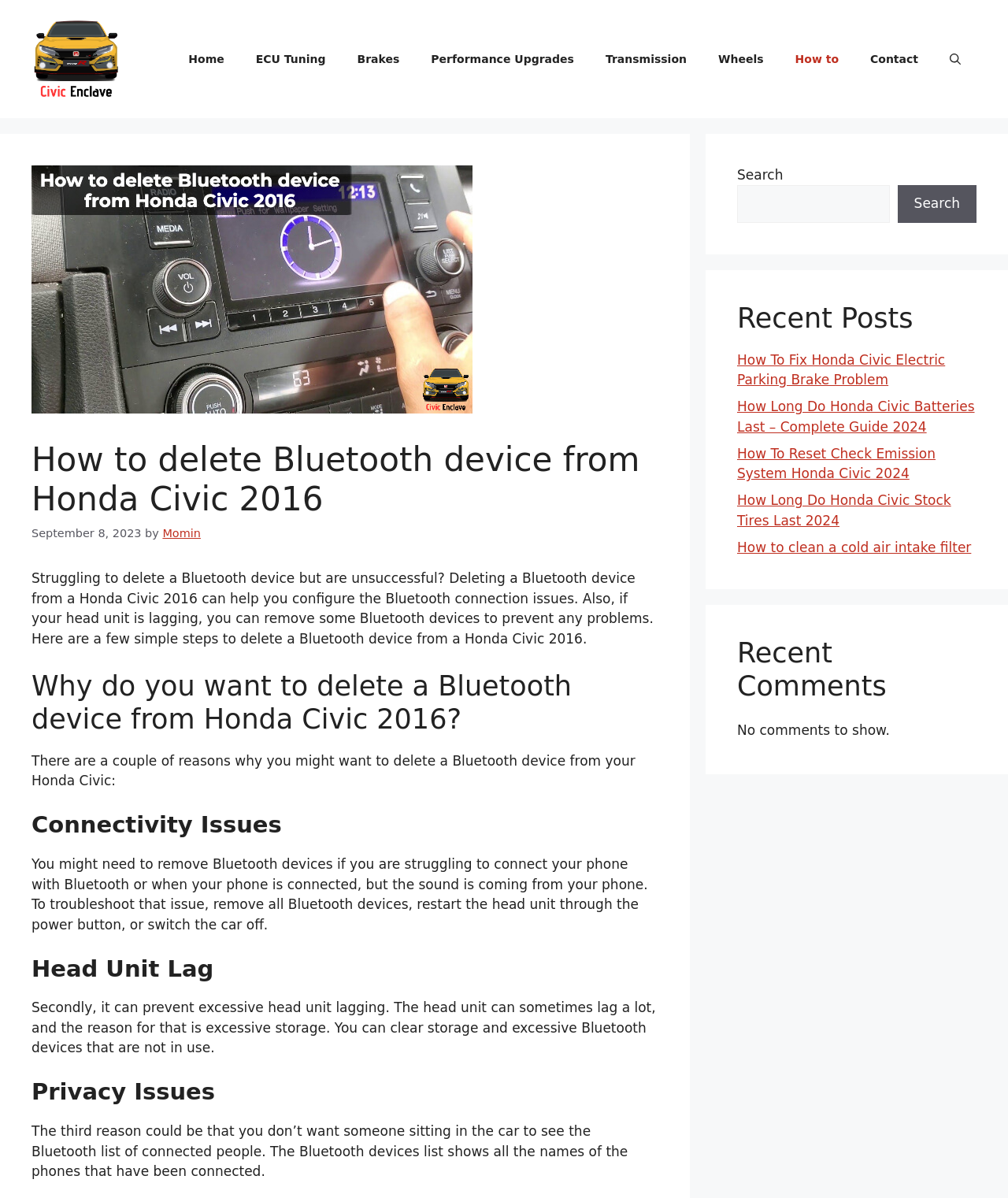Provide the bounding box coordinates of the area you need to click to execute the following instruction: "Search for something".

[0.731, 0.155, 0.882, 0.186]